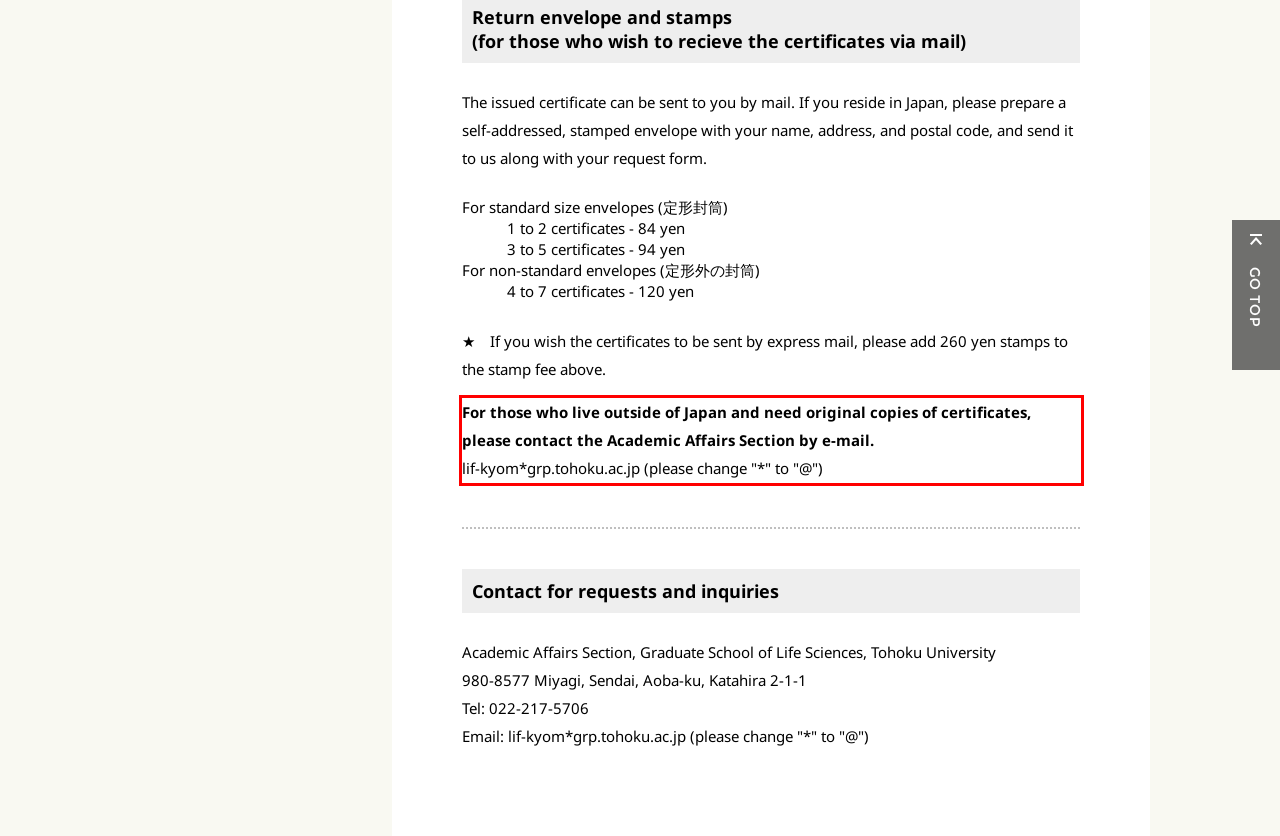You are given a screenshot with a red rectangle. Identify and extract the text within this red bounding box using OCR.

For those who live outside of Japan and need original copies of certificates, please contact the Academic Affairs Section by e-mail. lif-kyom*grp.tohoku.ac.jp (please change "*" to "@")